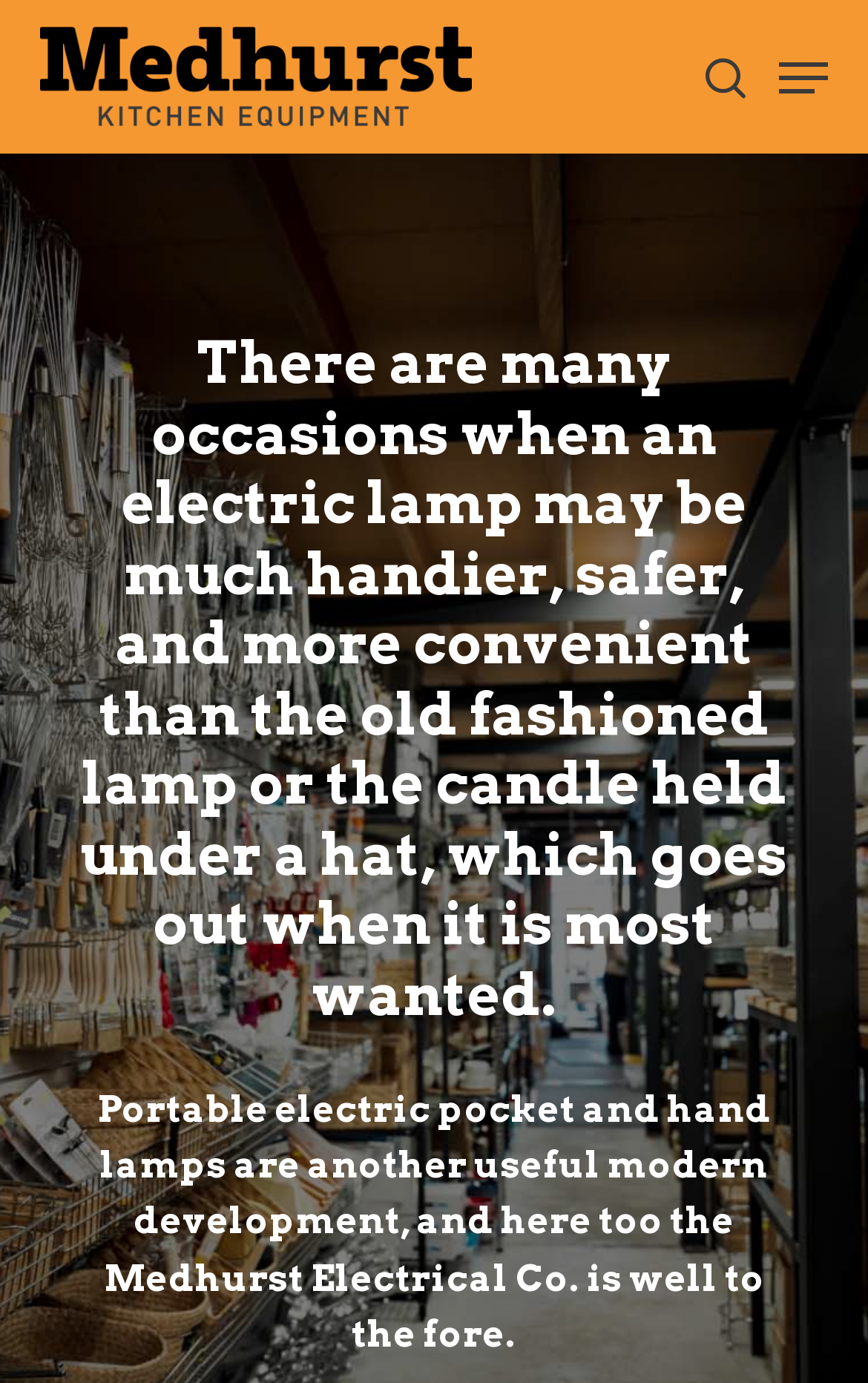Provide a brief response in the form of a single word or phrase:
What is the purpose of the textbox?

Search